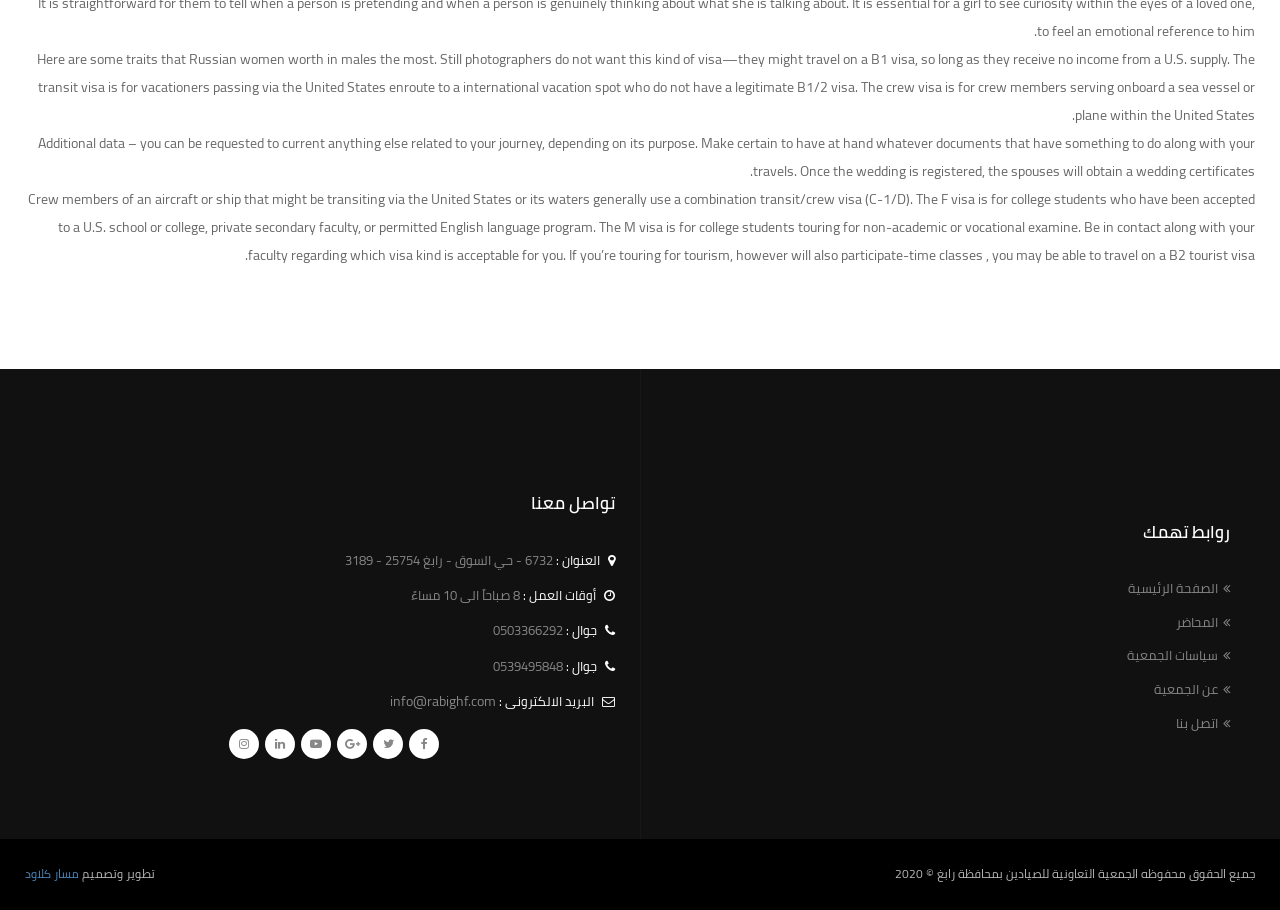What is the email address of the cooperative association?
Analyze the screenshot and provide a detailed answer to the question.

The email address is mentioned in the text as 'البريد الالكترونى :' followed by the email address 'info@rabighf.com'.